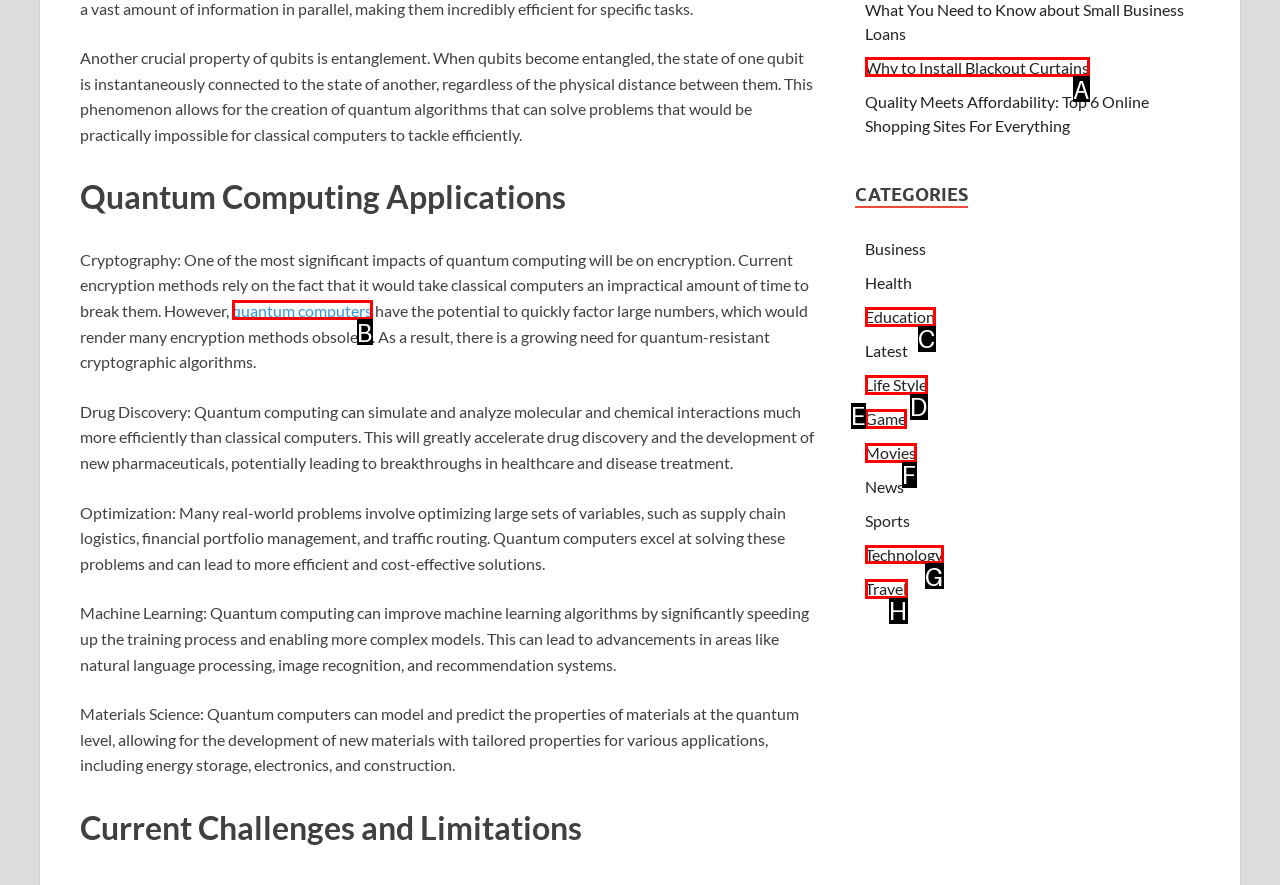Point out the specific HTML element to click to complete this task: Visit the 'Technology' category Reply with the letter of the chosen option.

G